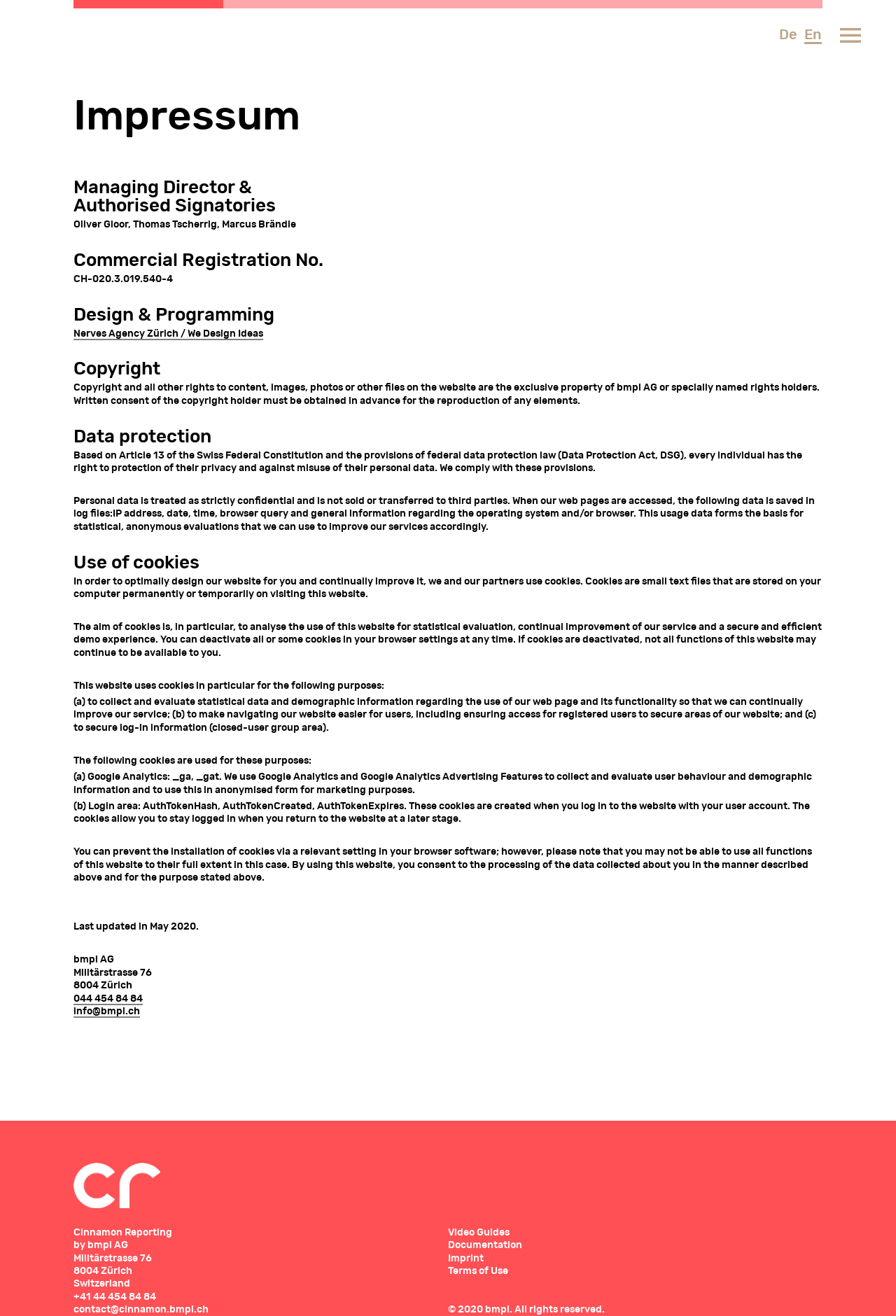Given the description of a UI element: "+41 44 454 84 84", identify the bounding box coordinates of the matching element in the webpage screenshot.

[0.082, 0.982, 0.174, 0.989]